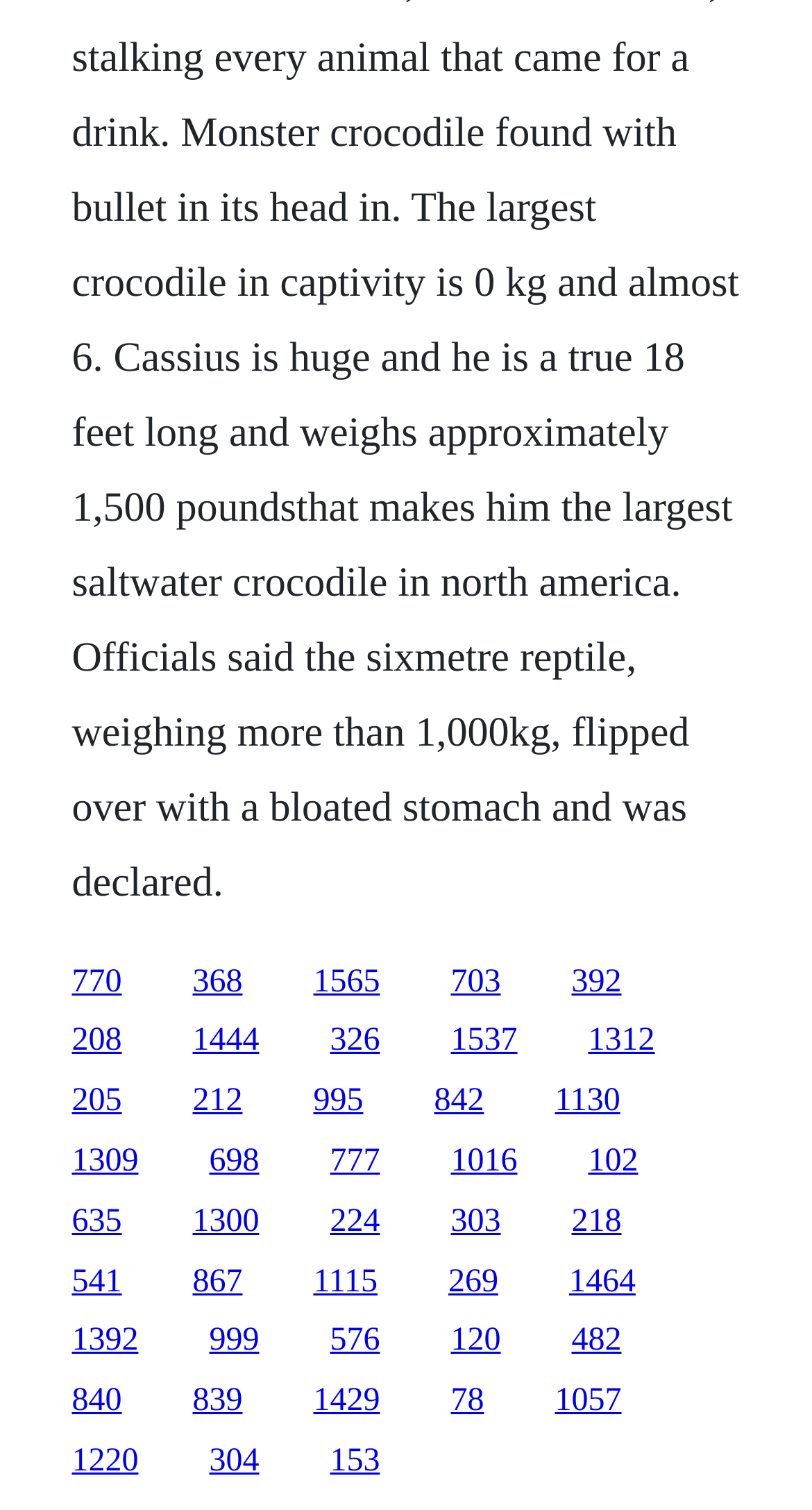Review the image closely and give a comprehensive answer to the question: What is the horizontal position of the last link?

I looked at the x1 coordinate of the last link element, which is 0.704, indicating its horizontal position on the webpage.